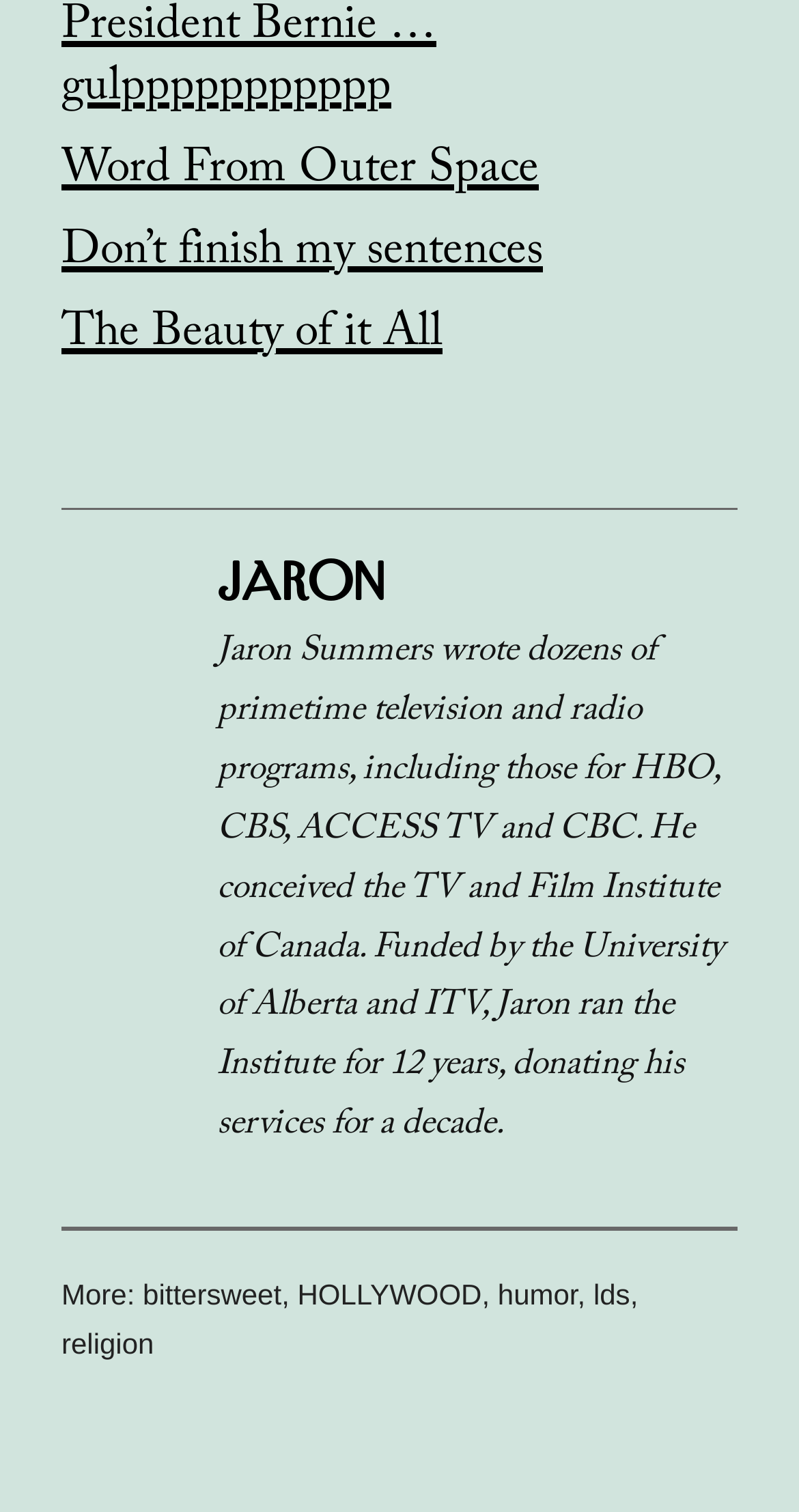How many articles are on this webpage?
Respond to the question with a single word or phrase according to the image.

3